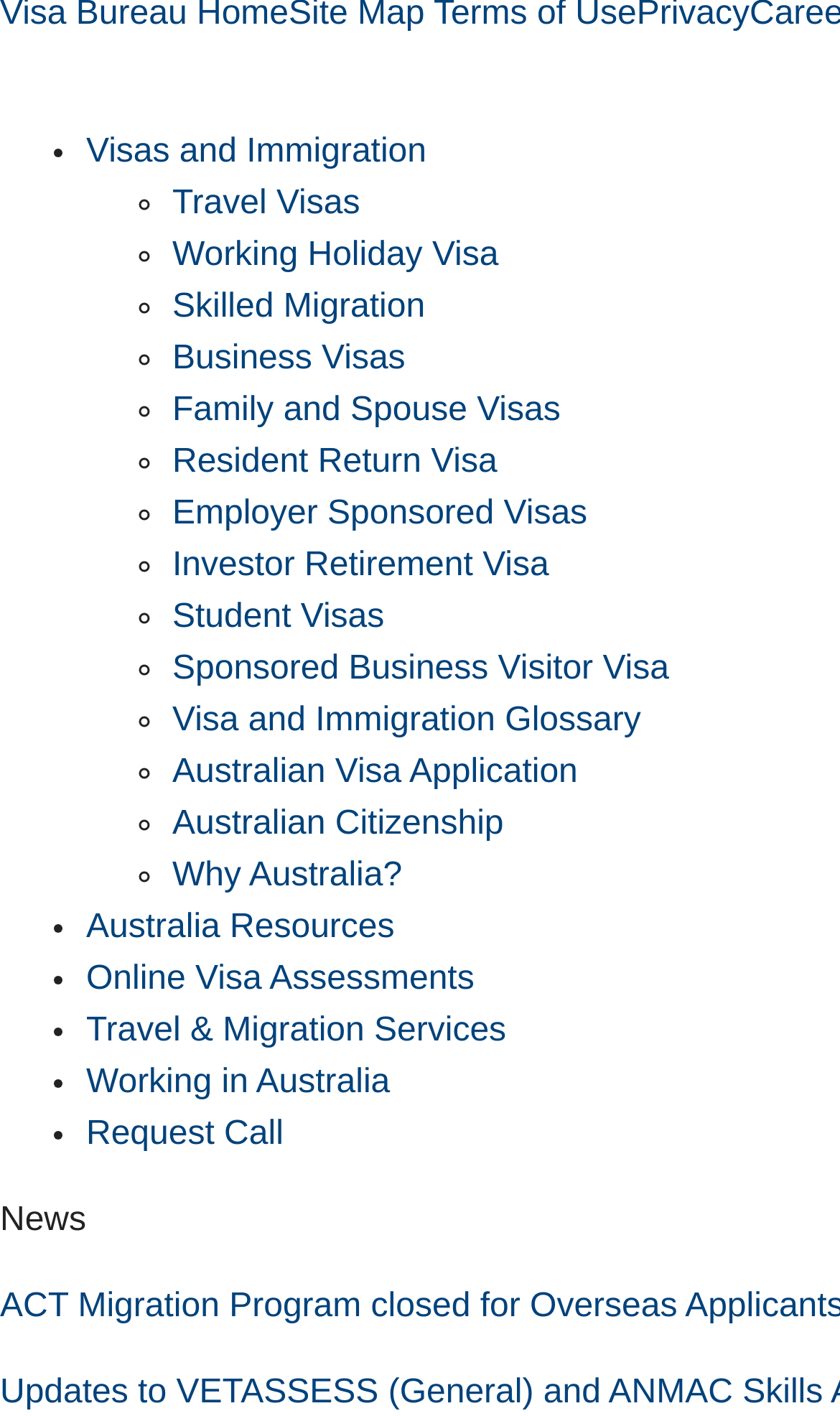What type of visas are listed on this webpage?
Analyze the image and deliver a detailed answer to the question.

By examining the links on the webpage, I can see that there are various types of Australian visas listed, including Travel Visas, Working Holiday Visa, Skilled Migration, Business Visas, and more.